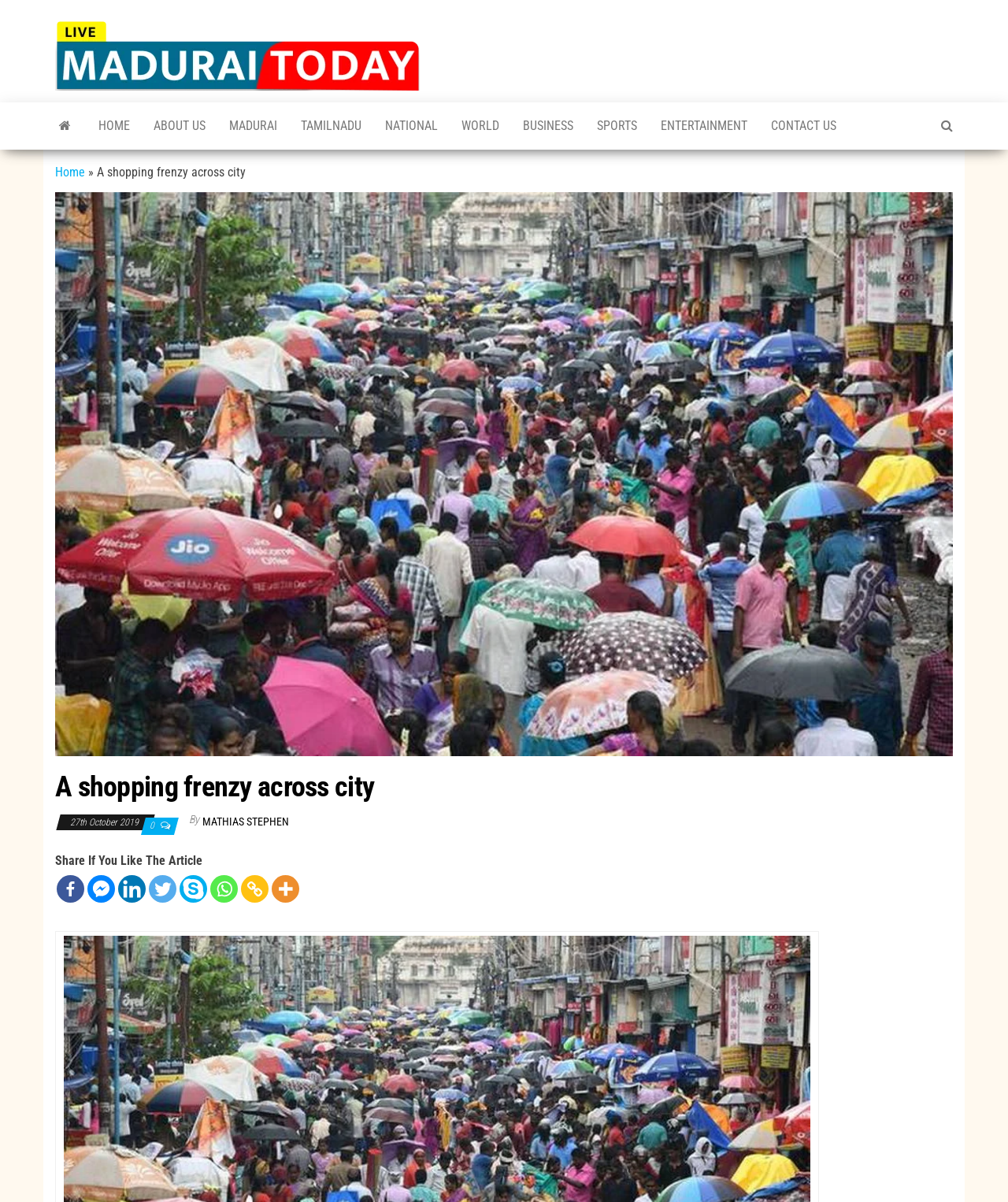Give a detailed overview of the webpage's appearance and contents.

The webpage appears to be a news article from a local news channel, Madurai Today. At the top, there is a logo of Madurai Today, accompanied by a link to the homepage and a brief description of the channel. Below this, there is a navigation menu with links to various sections, including Home, About Us, Madurai, Tamil Nadu, National, World, Business, Sports, Entertainment, and Contact Us.

The main content of the webpage is an article titled "A shopping frenzy across city", which is displayed prominently in the center of the page. The article has a large image associated with it, which takes up most of the width of the page. Below the title, there is a heading with the same text, followed by the date of publication, October 27th, 2019. The author of the article, Mathias Stephen, is credited below the date.

To the right of the article title, there is a section with social media sharing links, including Facebook, Facebook Messenger, LinkedIn, Twitter, Skype, WhatsApp, and Copy Link. This section is accompanied by a brief text, "Share If You Like The Article".

Overall, the webpage has a clean and organized layout, with clear headings and concise text. The use of images and social media links adds to the visual appeal and interactivity of the page.